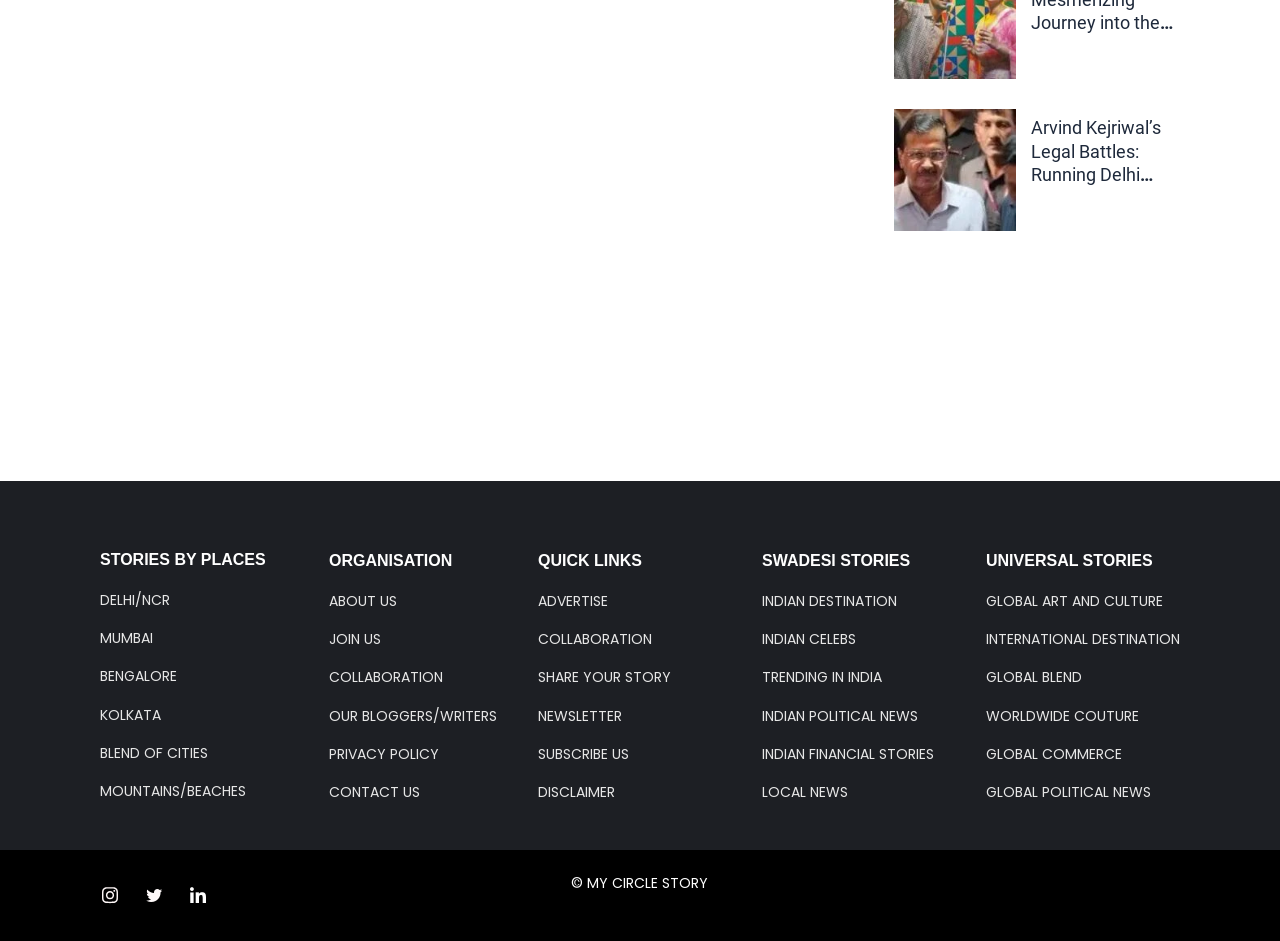Indicate the bounding box coordinates of the element that needs to be clicked to satisfy the following instruction: "Read about Arvind Kejriwal’s Legal Battles". The coordinates should be four float numbers between 0 and 1, i.e., [left, top, right, bottom].

[0.698, 0.116, 0.794, 0.246]